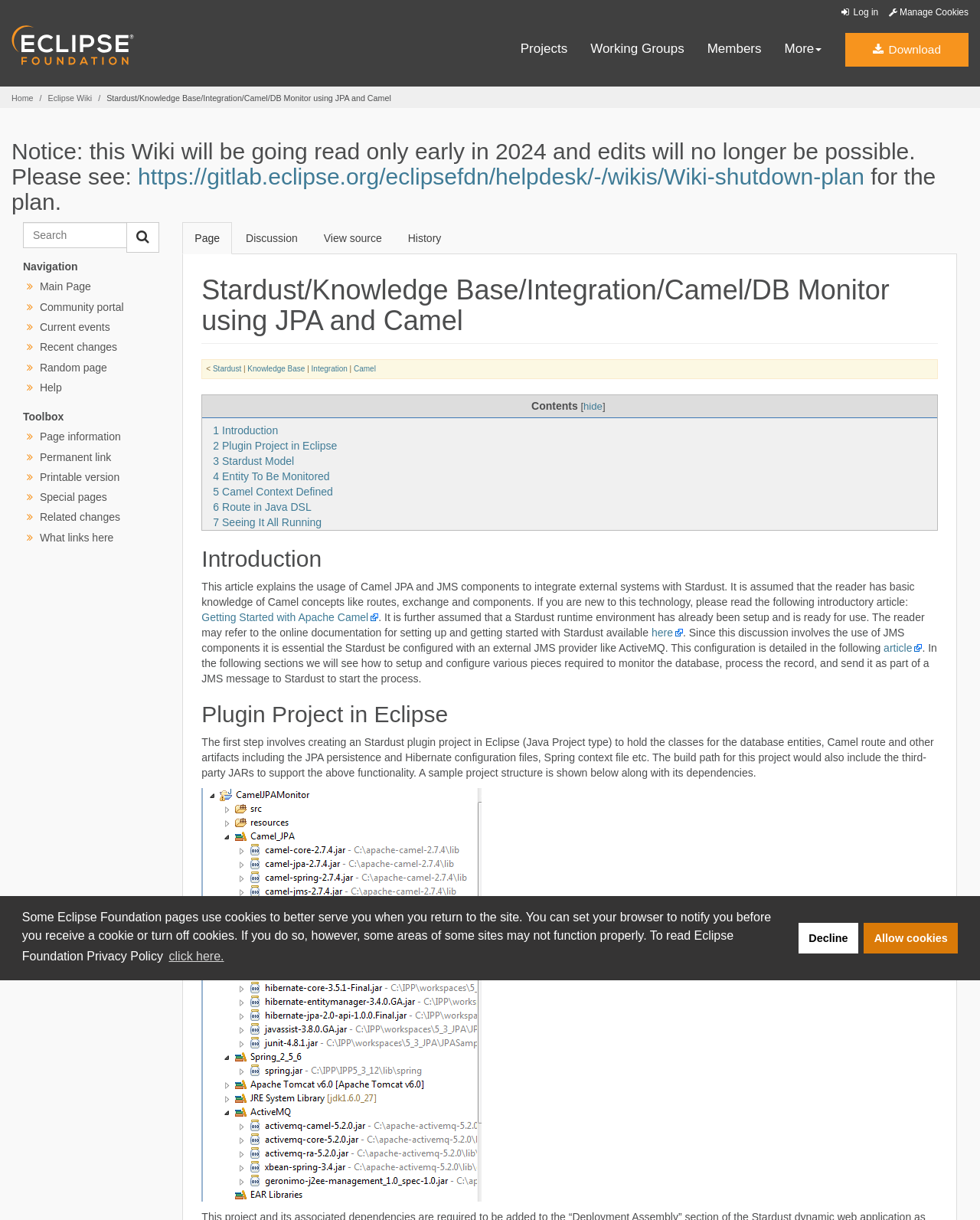How many sections are there in the 'Contents'?
Please provide a comprehensive answer to the question based on the webpage screenshot.

In the 'Contents' section, there are 7 links: '1 Introduction', '2 Plugin Project in Eclipse', '3 Stardust Model', '4 Entity To Be Monitored', '5 Camel Context Defined', '6 Route in Java DSL', and '7 Seeing It All Running'.